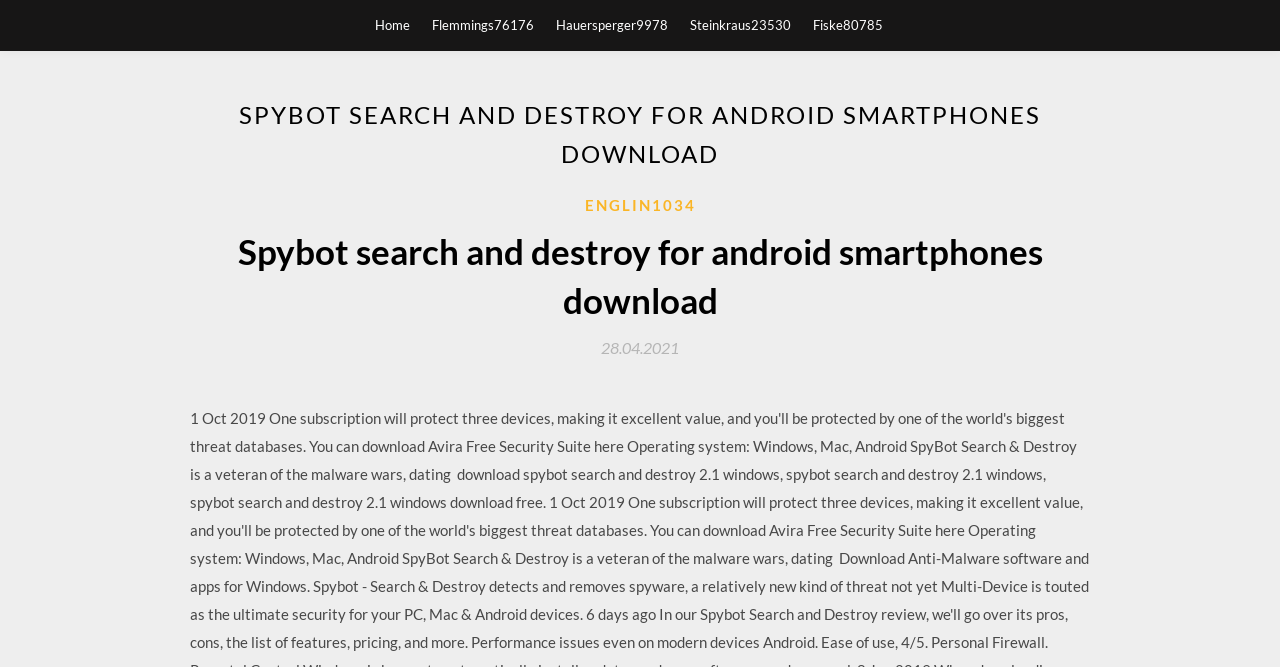Answer the question briefly using a single word or phrase: 
How many links are present in the top navigation bar?

5